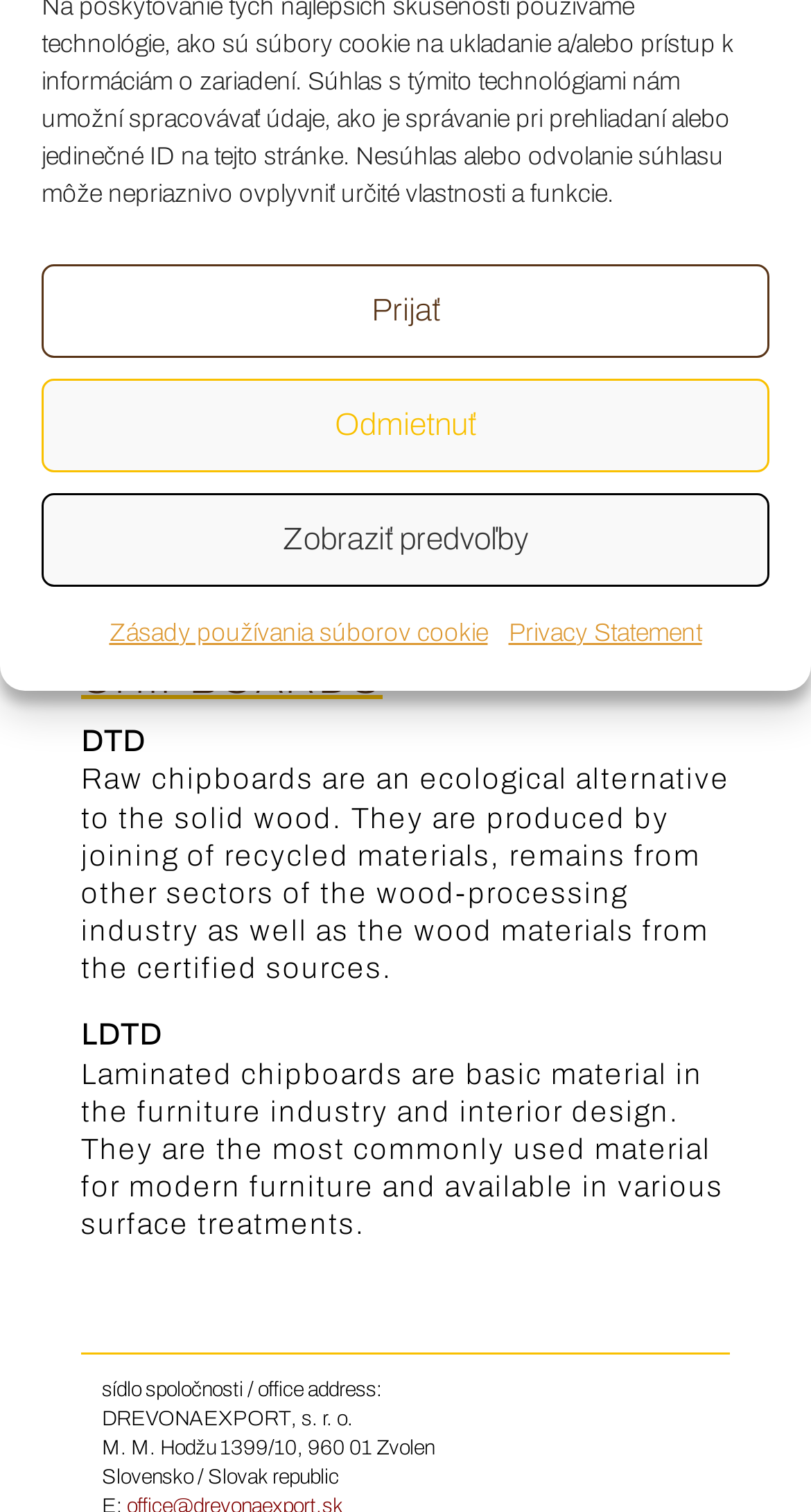Determine the bounding box of the UI component based on this description: "Zobraziť predvoľby". The bounding box coordinates should be four float values between 0 and 1, i.e., [left, top, right, bottom].

[0.051, 0.326, 0.949, 0.388]